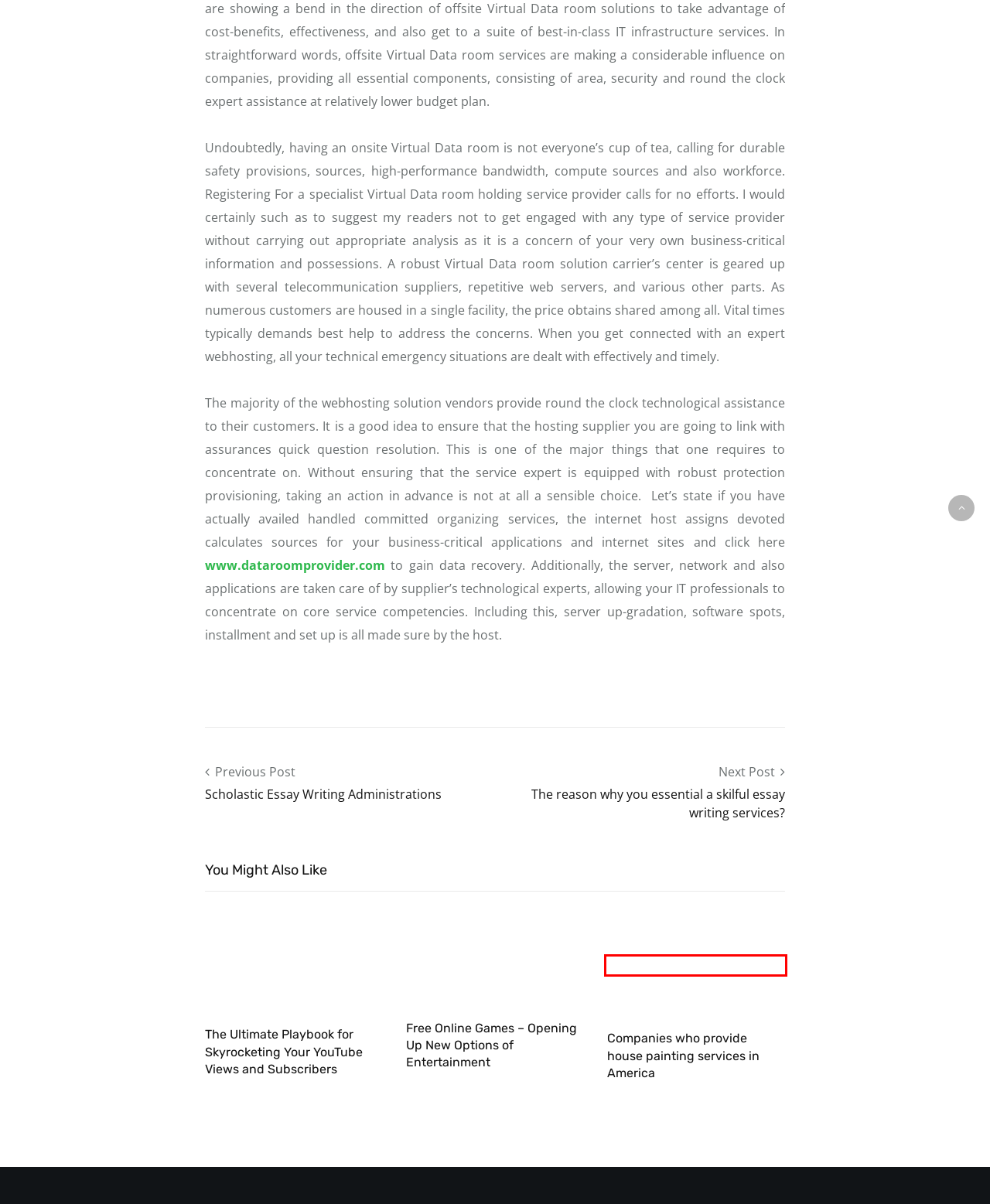With the provided screenshot showing a webpage and a red bounding box, determine which webpage description best fits the new page that appears after clicking the element inside the red box. Here are the options:
A. Victor Omega, Author at Anzap Web
B. The Ultimate Playbook for Skyrocketing Your YouTube Views and Subscribers - Anzap Web
C. Free Online Games - Opening Up New Options of Entertainment - Anzap Web
D. Companies who provide house painting services in America - Anzap Web
E. SEO Archives - Anzap Web
F. Scholastic Essay Writing Administrations - Anzap Web
G. The reason why you essential a skilful essay writing services? - Anzap Web
H. Technology Archives - Anzap Web

D